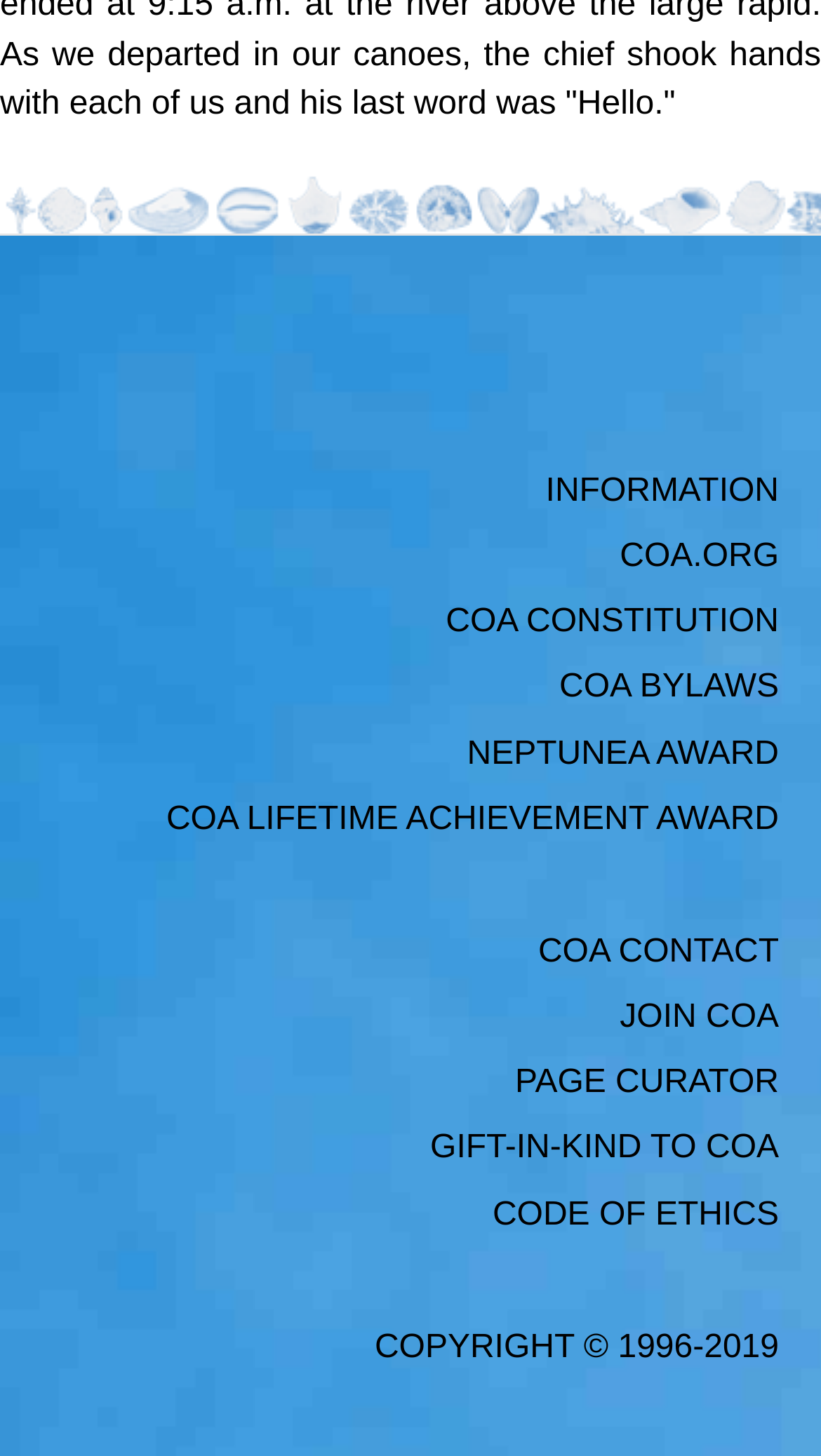What is the text of the link that is located at the position [0.755, 0.37, 0.949, 0.394]?
Please use the image to provide an in-depth answer to the question.

I searched for the link element with the bounding box coordinates [0.755, 0.37, 0.949, 0.394] and found that its text is 'COA.ORG'.